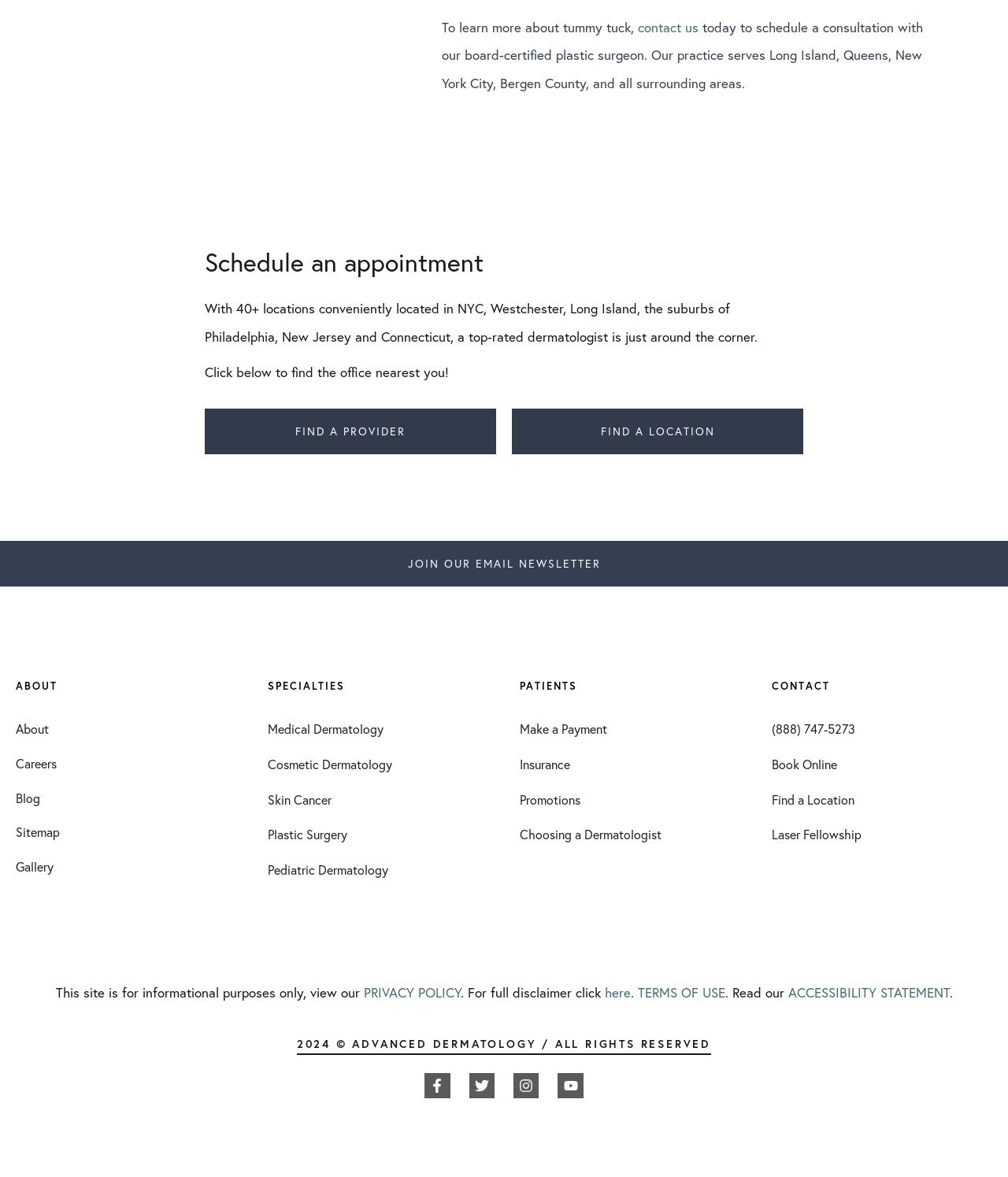Please predict the bounding box coordinates of the element's region where a click is necessary to complete the following instruction: "Book online". The coordinates should be represented by four float numbers between 0 and 1, i.e., [left, top, right, bottom].

[0.766, 0.637, 0.984, 0.661]